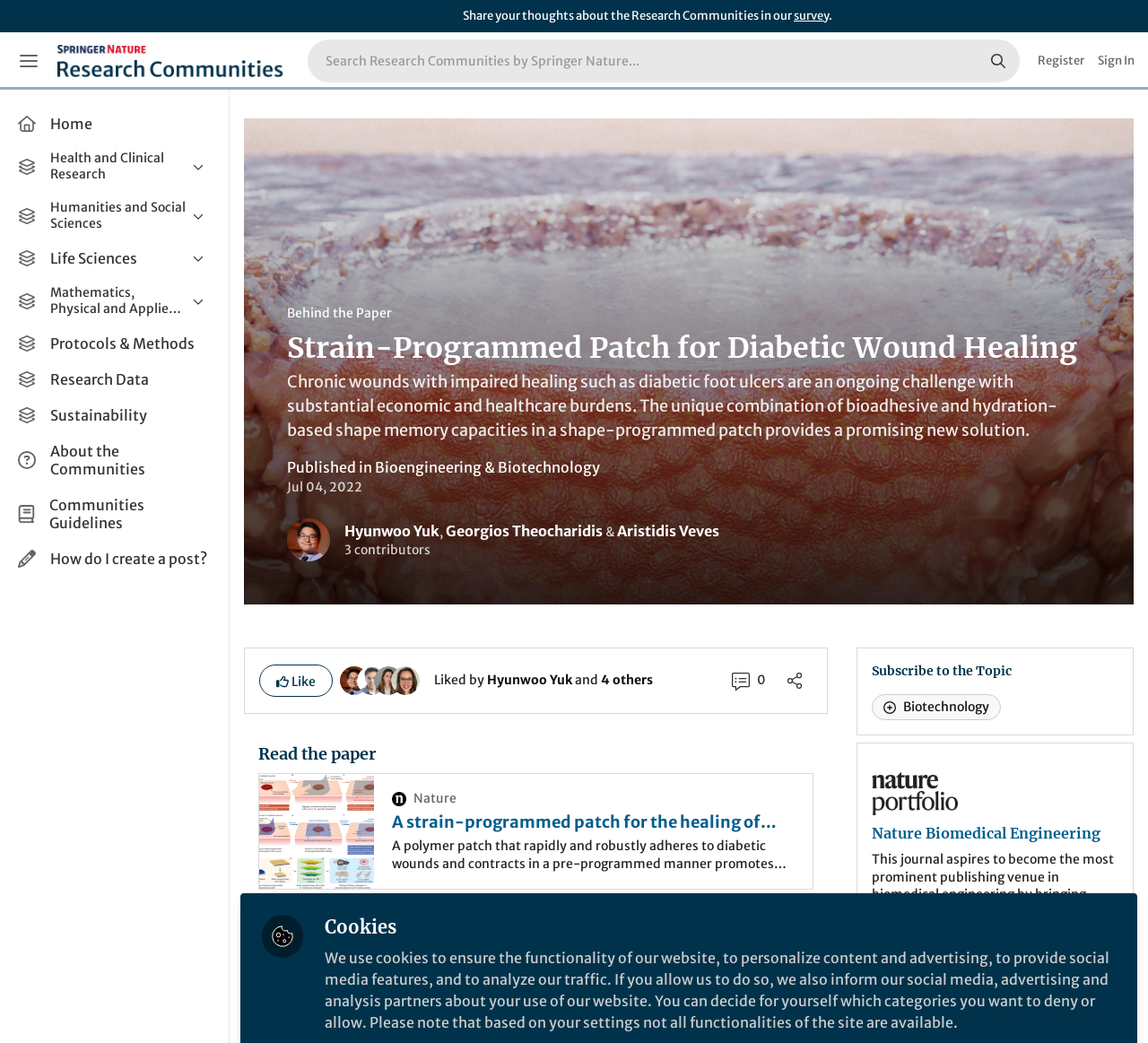Determine the coordinates of the bounding box for the clickable area needed to execute this instruction: "Click on the 'Dir en grey CDs' link".

None